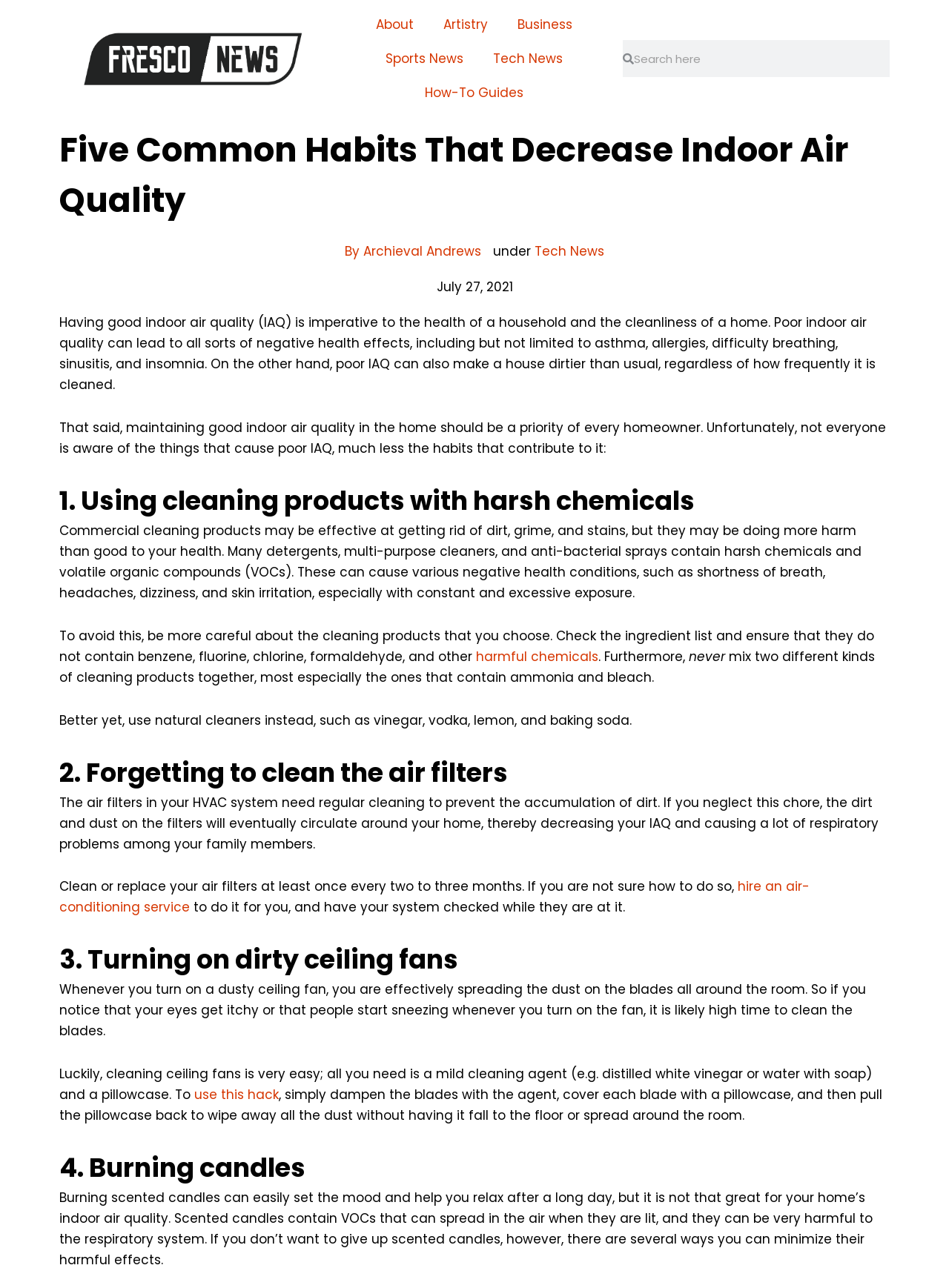Please give the bounding box coordinates of the area that should be clicked to fulfill the following instruction: "Learn how to clean ceiling fans". The coordinates should be in the format of four float numbers from 0 to 1, i.e., [left, top, right, bottom].

[0.205, 0.843, 0.294, 0.857]